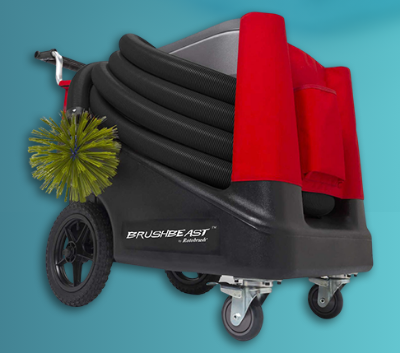Please use the details from the image to answer the following question comprehensively:
What is the primary material of the flexible hose?

A large portion of flexible, black hose is coiled around the top of the BrushBeast, indicating its capacity for extensive reach during cleaning operations.